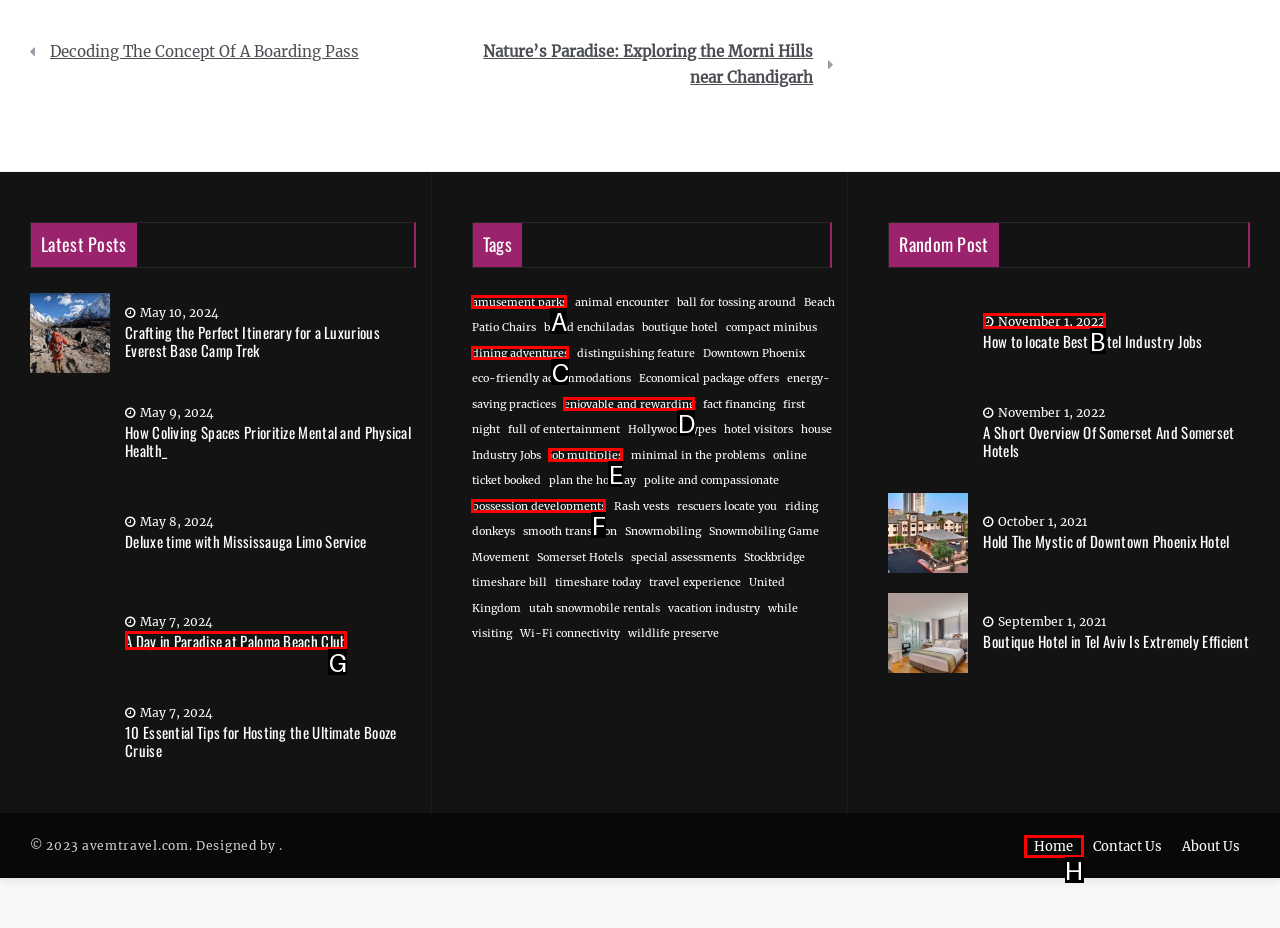Indicate which HTML element you need to click to complete the task: Read the 'A Day in Paradise at Paloma Beach Club' article. Provide the letter of the selected option directly.

G